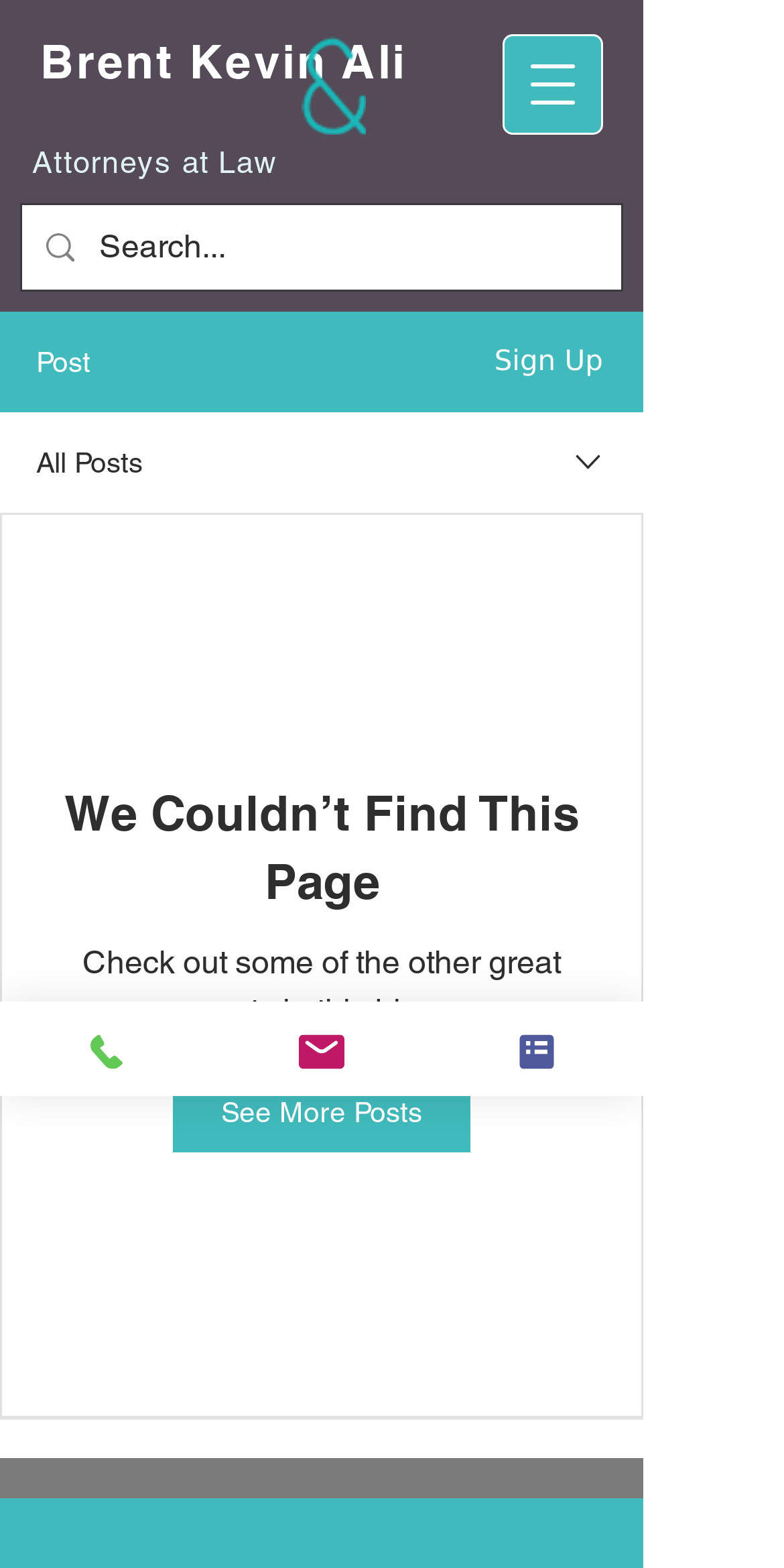Can you pinpoint the bounding box coordinates for the clickable element required for this instruction: "Contact through phone"? The coordinates should be four float numbers between 0 and 1, i.e., [left, top, right, bottom].

[0.0, 0.639, 0.274, 0.699]